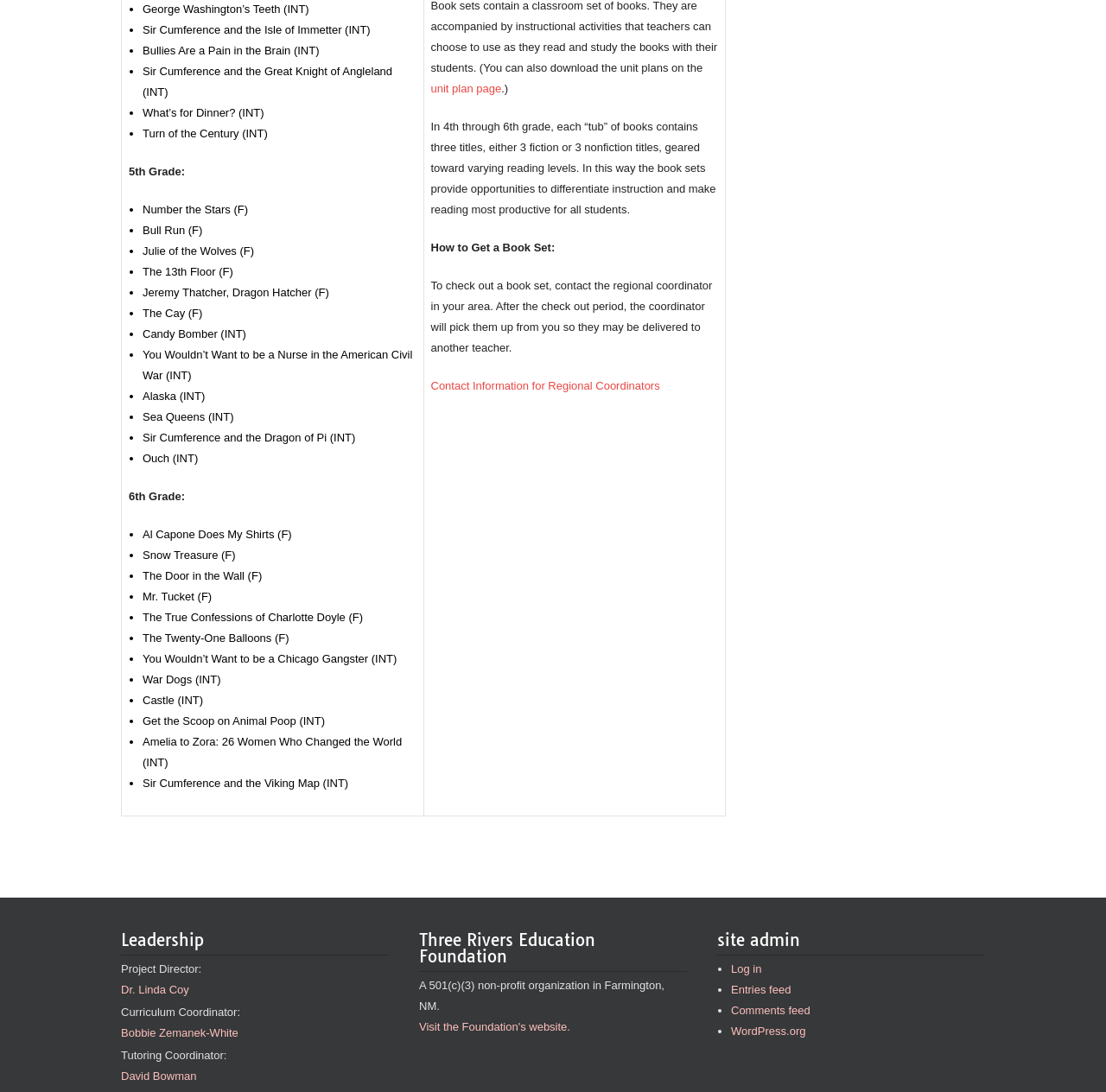Identify the bounding box for the UI element described as: "About Us". Ensure the coordinates are four float numbers between 0 and 1, formatted as [left, top, right, bottom].

None